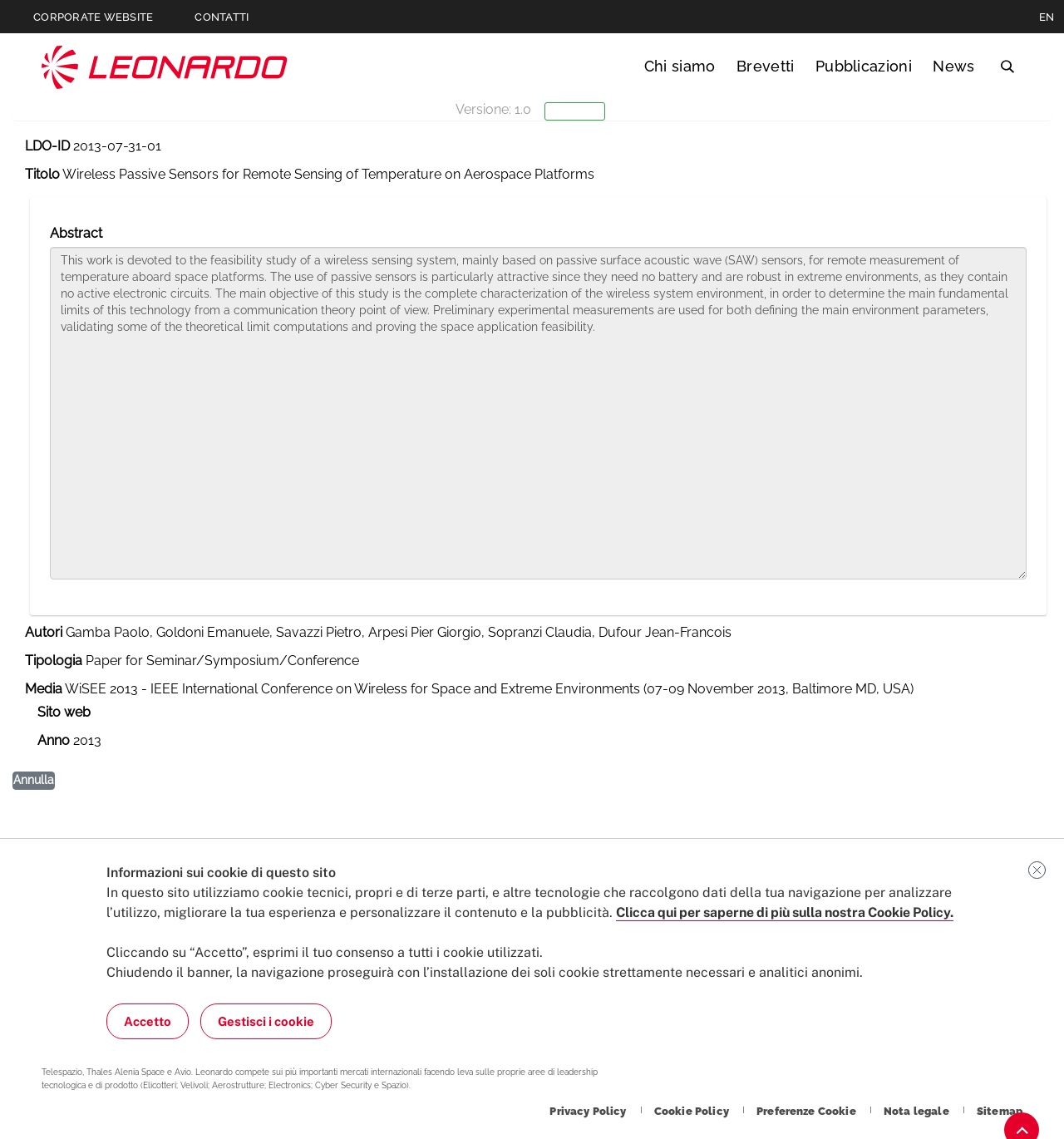Based on the description "Gestisci i cookie", find the bounding box of the specified UI element.

[0.188, 0.881, 0.312, 0.912]